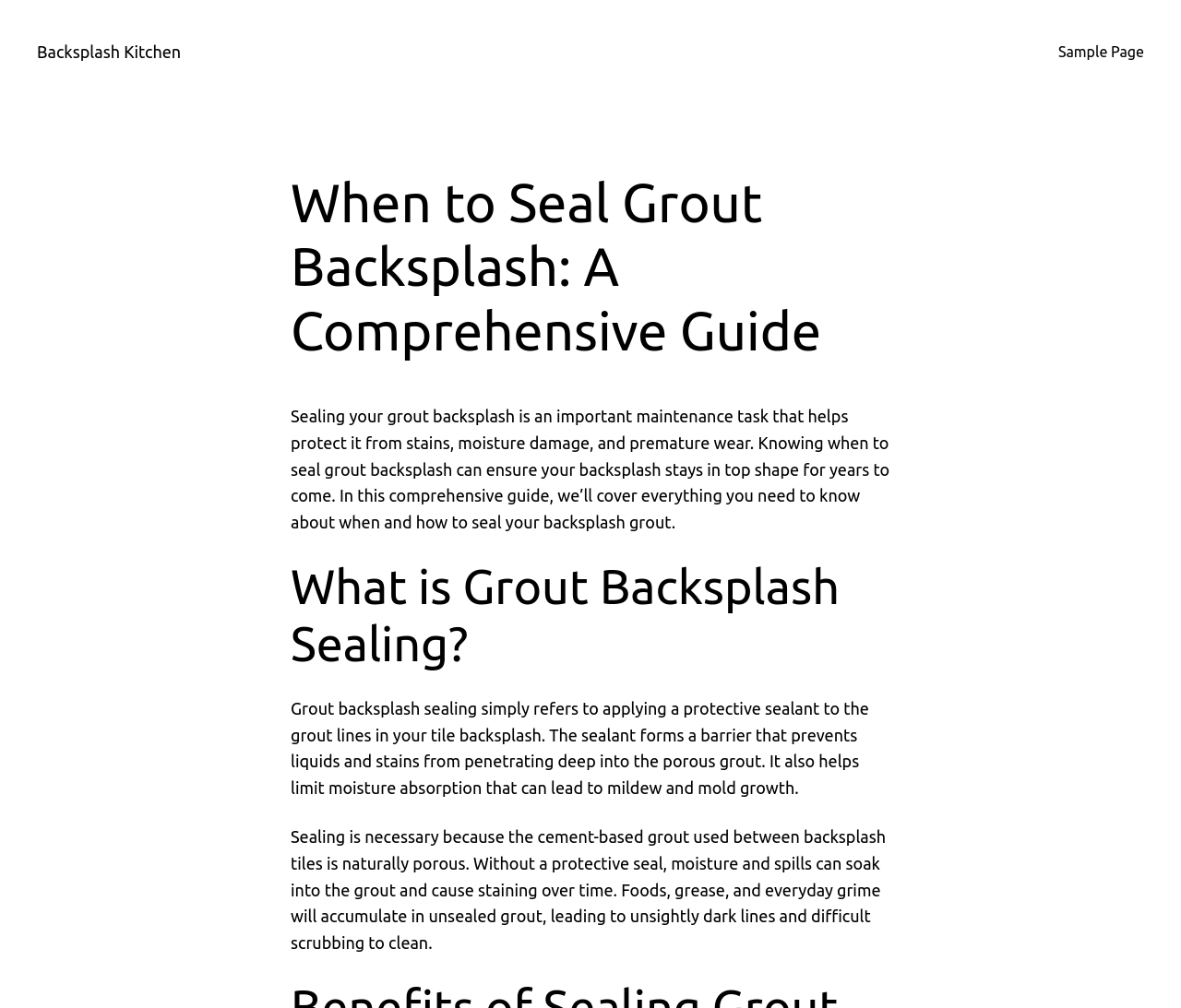Provide a brief response to the question below using one word or phrase:
What is the comprehensive guide about?

When and how to seal backsplash grout